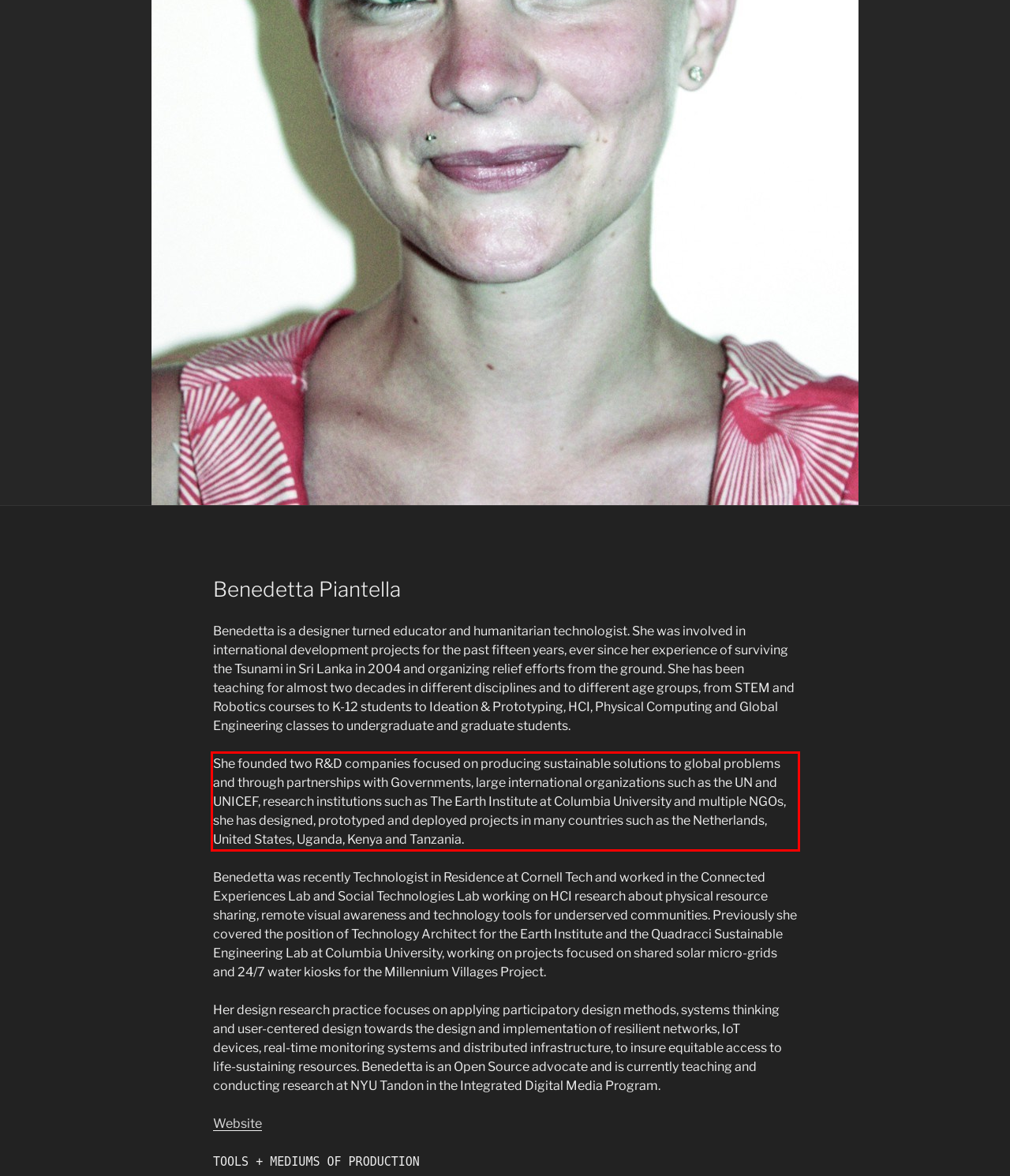You are given a screenshot showing a webpage with a red bounding box. Perform OCR to capture the text within the red bounding box.

She founded two R&D companies focused on producing sustainable solutions to global problems and through partnerships with Governments, large international organizations such as the UN and UNICEF, research institutions such as The Earth Institute at Columbia University and multiple NGOs, she has designed, prototyped and deployed projects in many countries such as the Netherlands, United States, Uganda, Kenya and Tanzania.